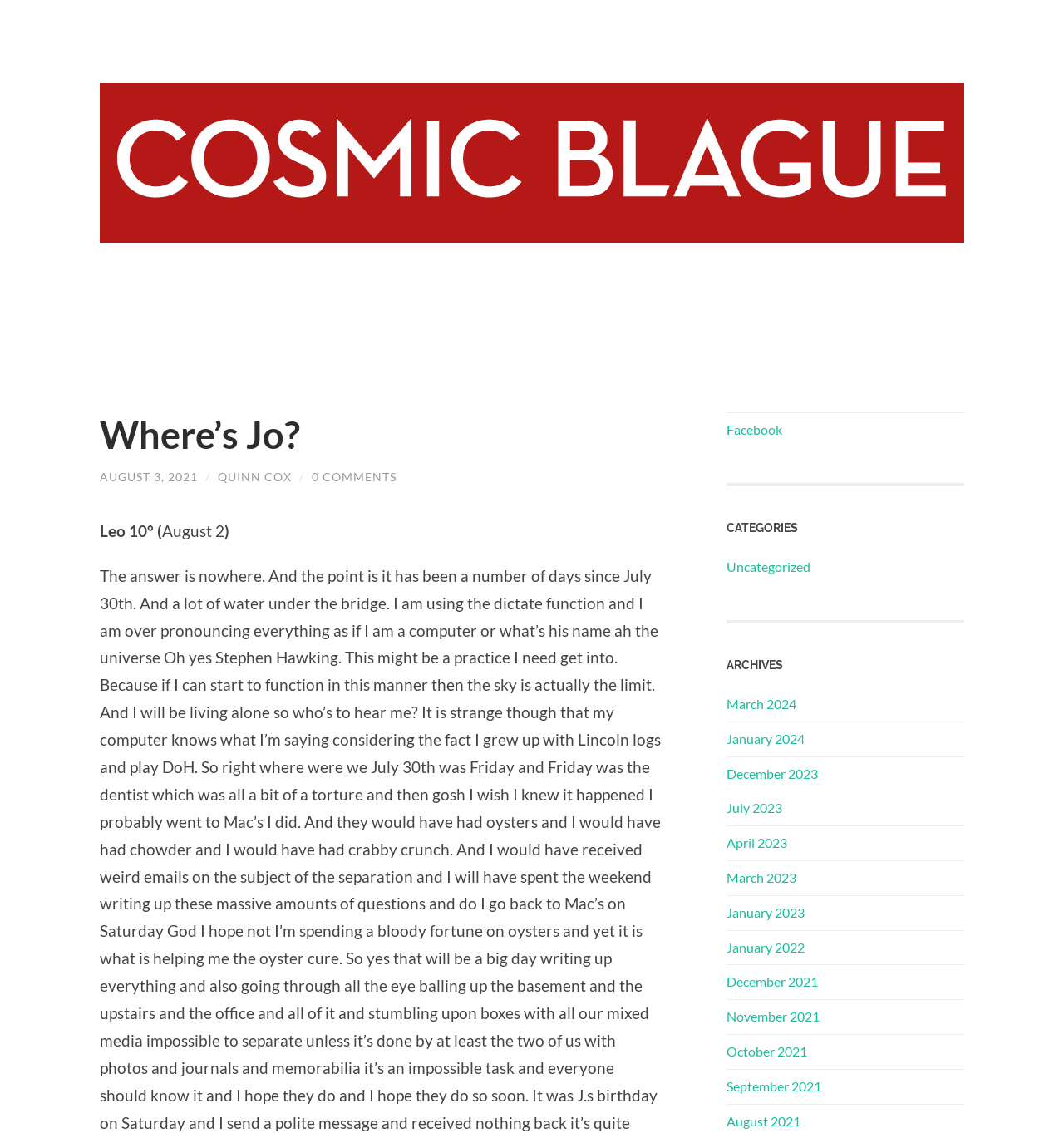Identify the bounding box coordinates for the element you need to click to achieve the following task: "explore Uncategorized category". Provide the bounding box coordinates as four float numbers between 0 and 1, in the form [left, top, right, bottom].

[0.683, 0.493, 0.762, 0.507]